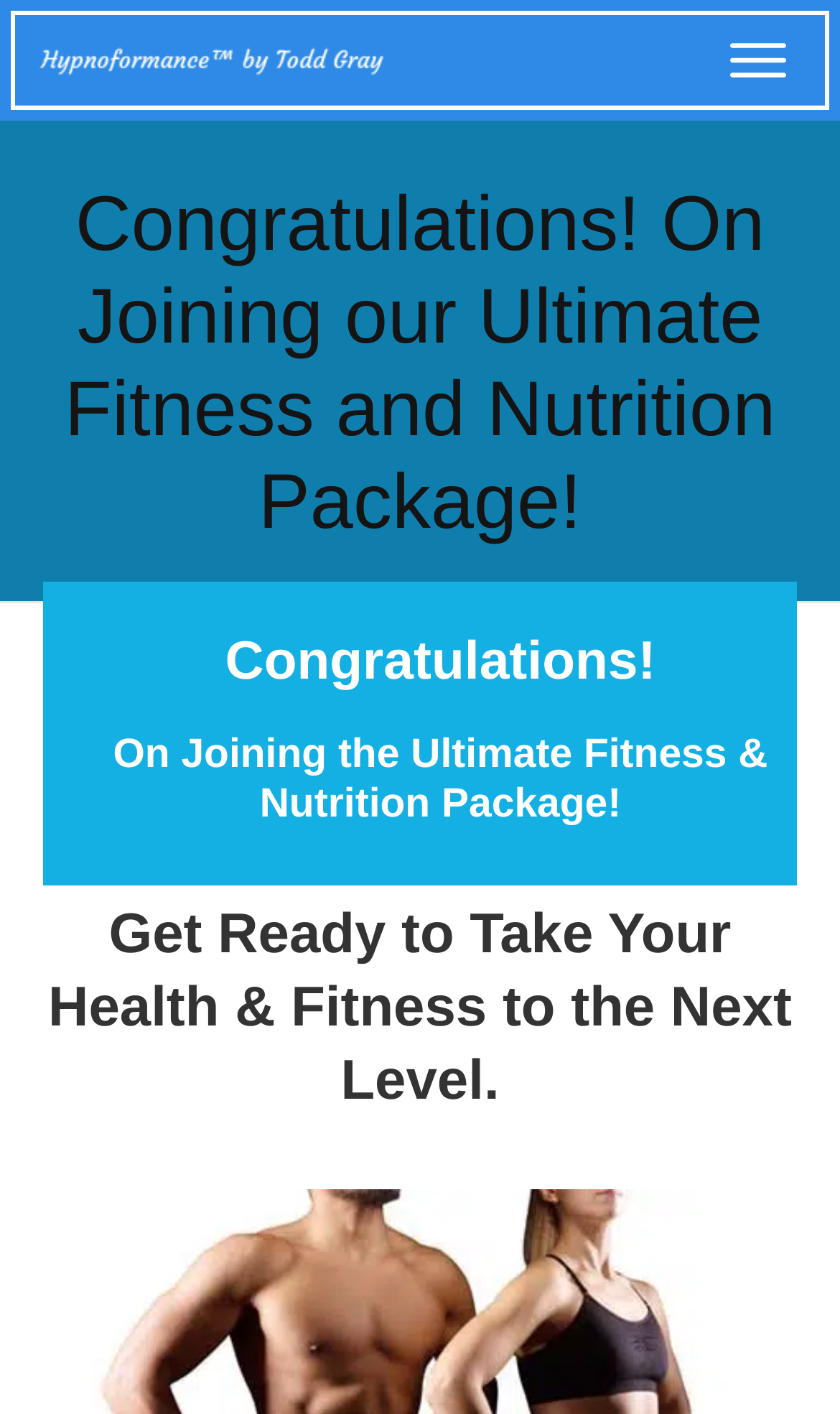Provide a short answer using a single word or phrase for the following question: 
How many headings are present on the webpage?

3